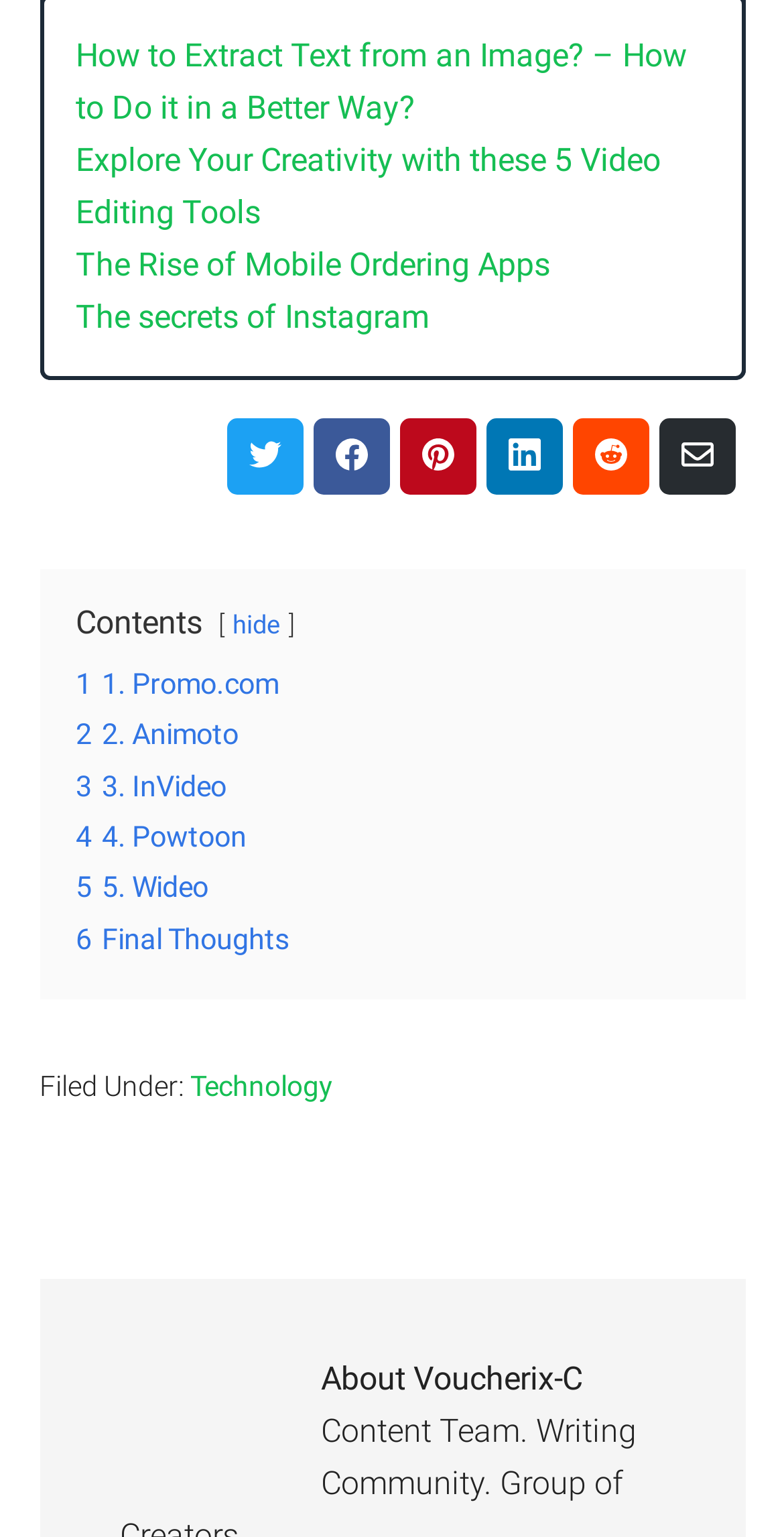Find the bounding box coordinates for the area you need to click to carry out the instruction: "Click on '1 1. Promo.com'". The coordinates should be four float numbers between 0 and 1, indicated as [left, top, right, bottom].

[0.096, 0.434, 0.355, 0.456]